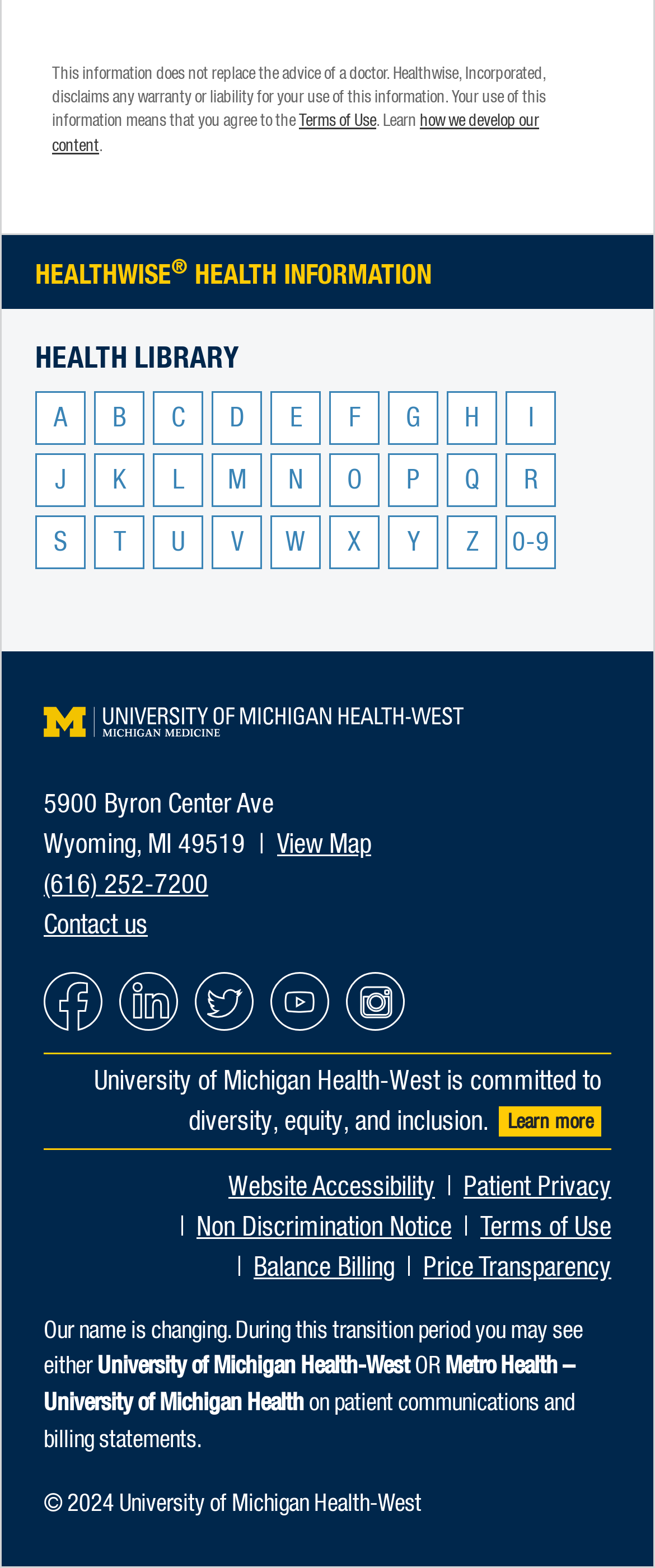Please identify the coordinates of the bounding box for the clickable region that will accomplish this instruction: "Contact us".

[0.067, 0.582, 0.226, 0.599]